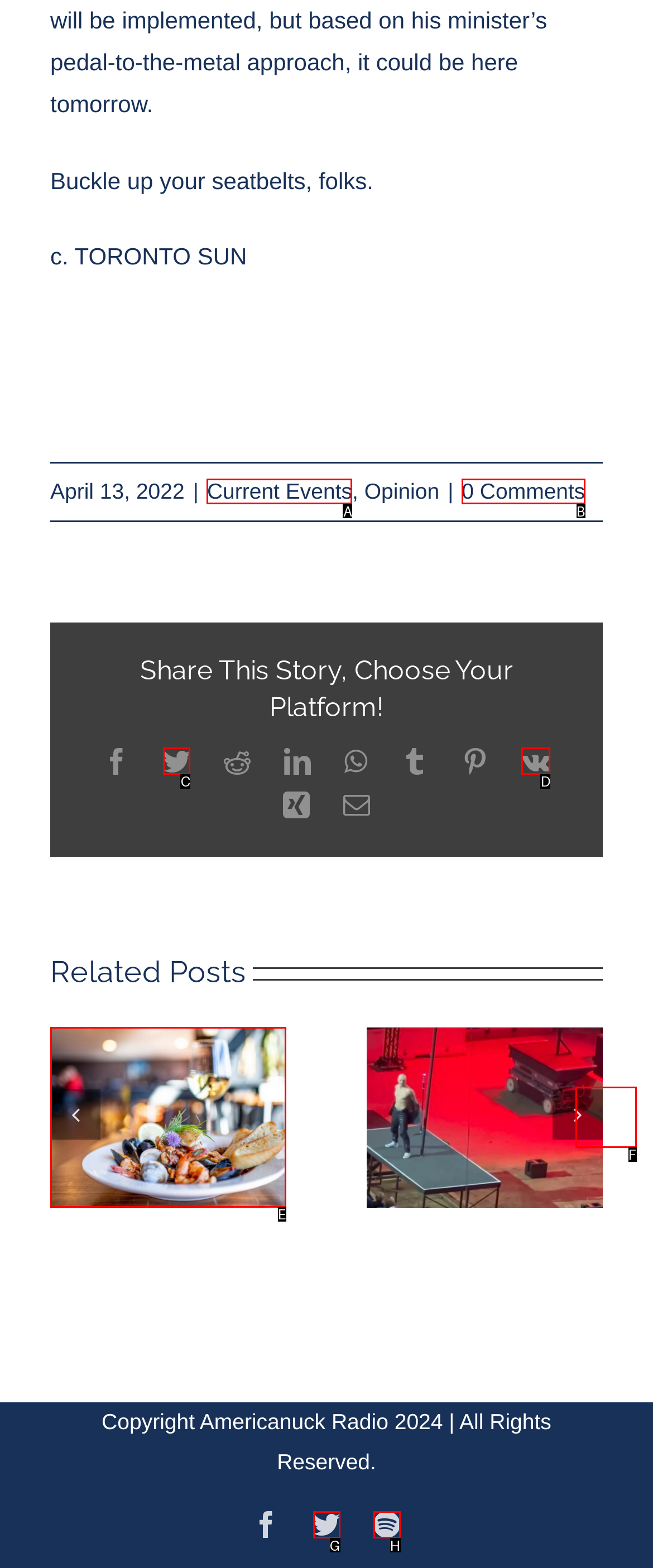Determine the HTML element to click for the instruction: View the post about High seafood diets.
Answer with the letter corresponding to the correct choice from the provided options.

E